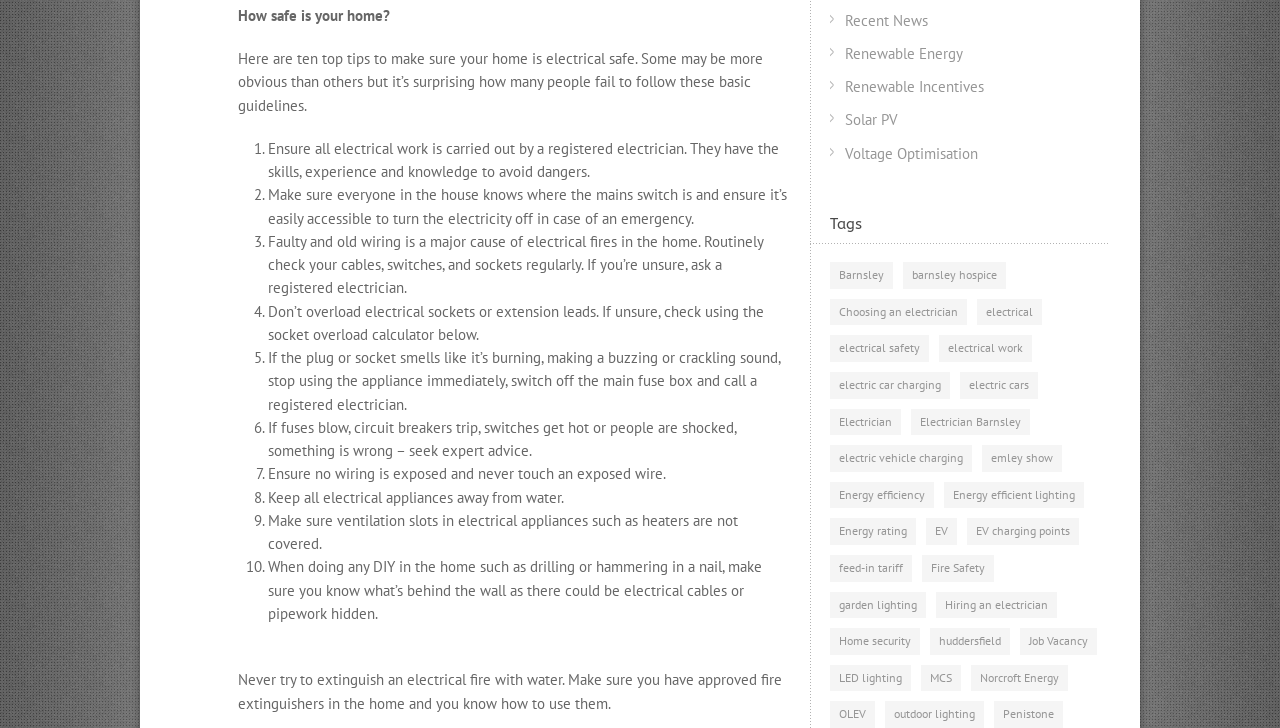Find the bounding box coordinates for the UI element whose description is: "Barnsley". The coordinates should be four float numbers between 0 and 1, in the format [left, top, right, bottom].

[0.648, 0.36, 0.698, 0.397]